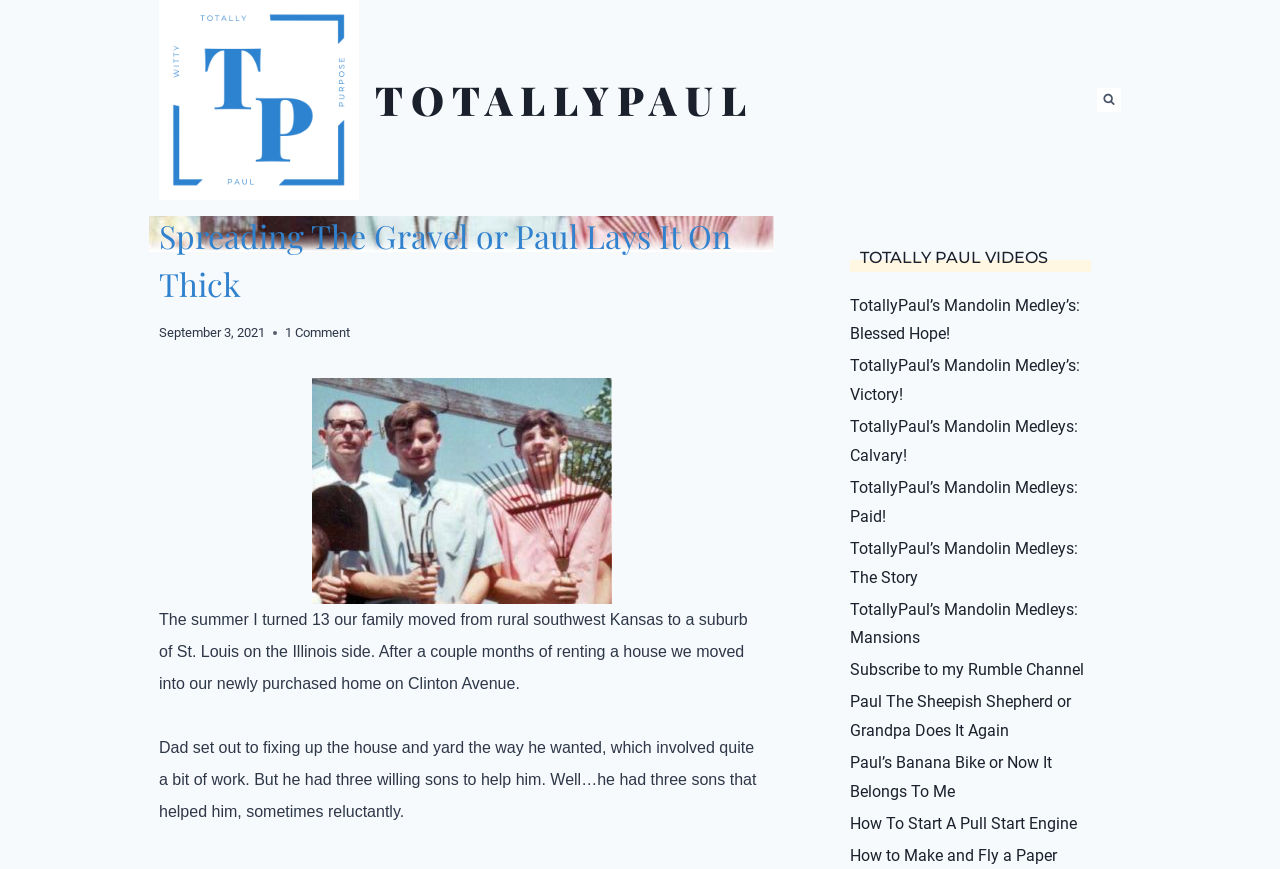What is the first sentence of the blog post?
Use the information from the screenshot to give a comprehensive response to the question.

The first sentence of the blog post can be found in the static text element, which is located below the header section. The sentence starts with 'The summer I turned 13...' and describes the author's family move.